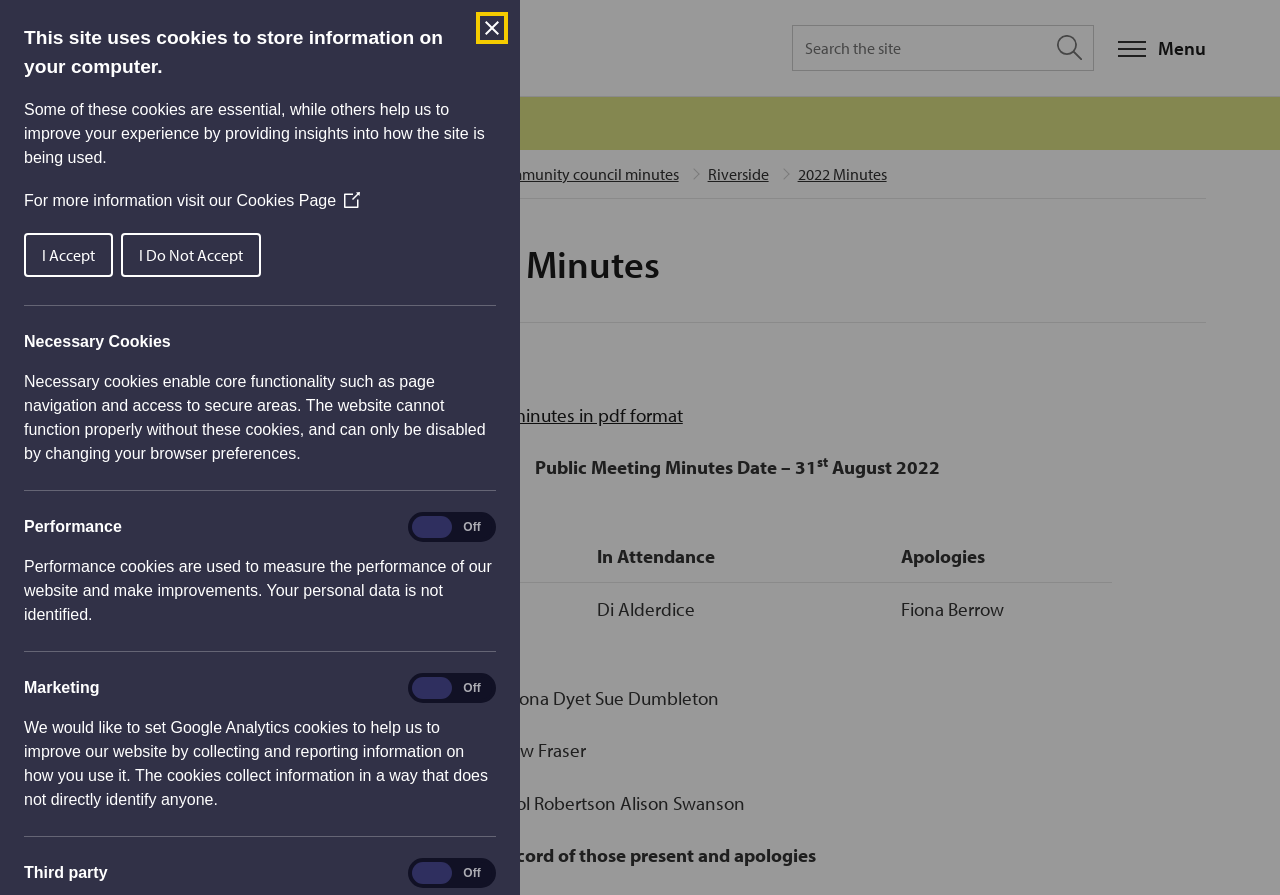What is the name of the council?
Respond to the question with a well-detailed and thorough answer.

The name of the council can be found in the top-left corner of the webpage, where it says 'Aug 2022 Minutes | Stirling Council'. This suggests that the webpage is related to the minutes of a meeting held by Stirling Council in August 2022.